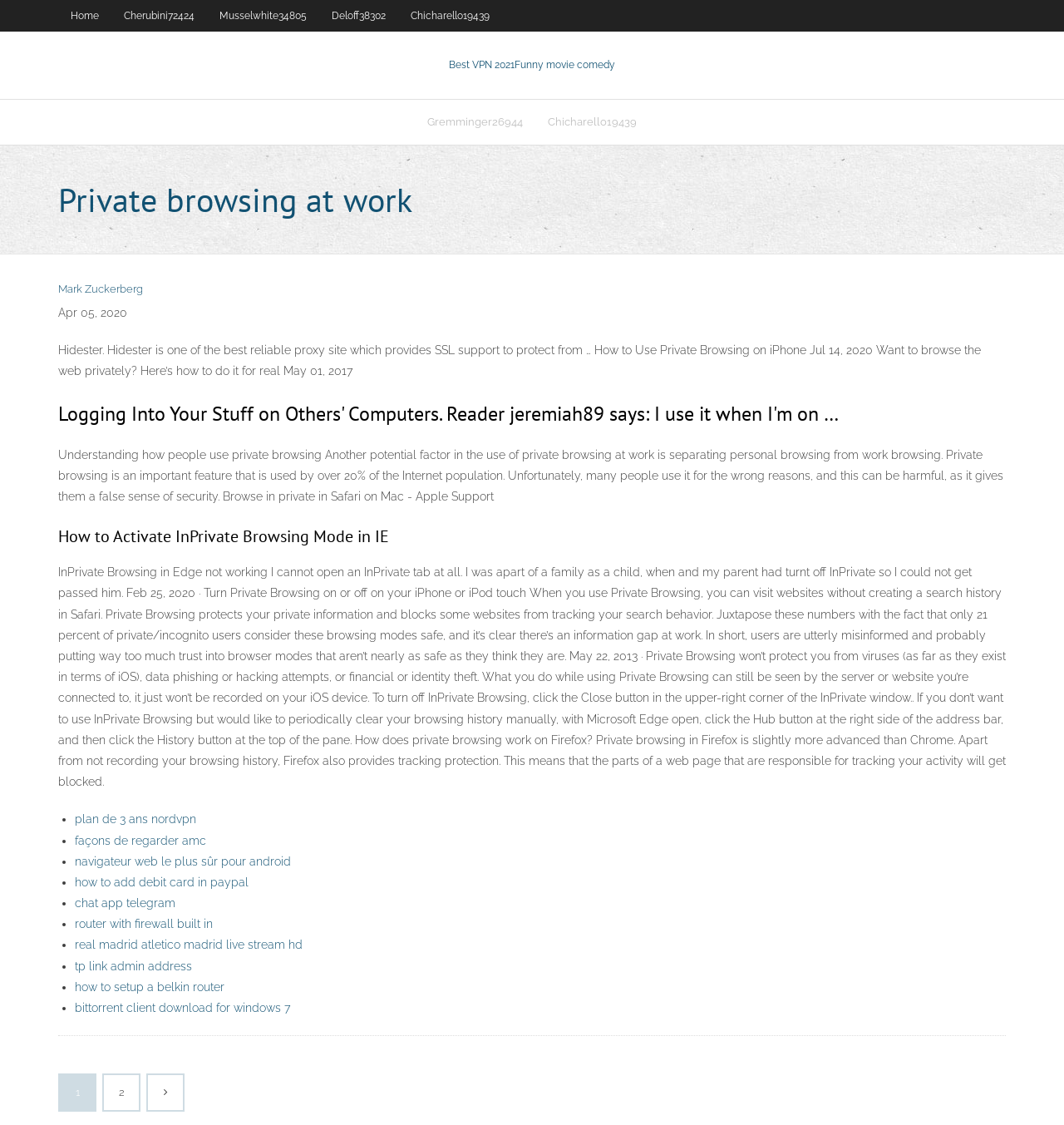Illustrate the webpage's structure and main components comprehensively.

The webpage is about private browsing, with a focus on its usage and limitations. At the top, there is a navigation bar with links to "Home", "Cherubini72424", "Musselwhite34805", "Deloff38302", and "Chicharello19439". Below this, there is a prominent link to "Best VPN 2021" with a subtitle "Funny movie comedy".

The main content of the page is divided into sections, each with a heading and a block of text. The first section is titled "Private browsing at work" and discusses the importance of separating personal browsing from work browsing. The second section is titled "Logging Into Your Stuff on Others' Computers" and shares a reader's experience with using private browsing. The third section is titled "How to Activate InPrivate Browsing Mode in IE" and provides instructions on how to do so.

The following sections discuss the limitations of private browsing, including the fact that it does not protect users from viruses, data phishing, or hacking attempts. There is also a section that explains how private browsing works on Firefox, including its tracking protection feature.

The page also features a list of links to various topics, including VPN plans, ways to watch AMC, secure web browsers for Android, and how to add a debit card to PayPal. There are also links to chat apps, routers with built-in firewalls, and live streams of sports events.

At the bottom of the page, there are links to navigate to other pages, including a "2" and a symbol that resembles a arrow pointing to the right.